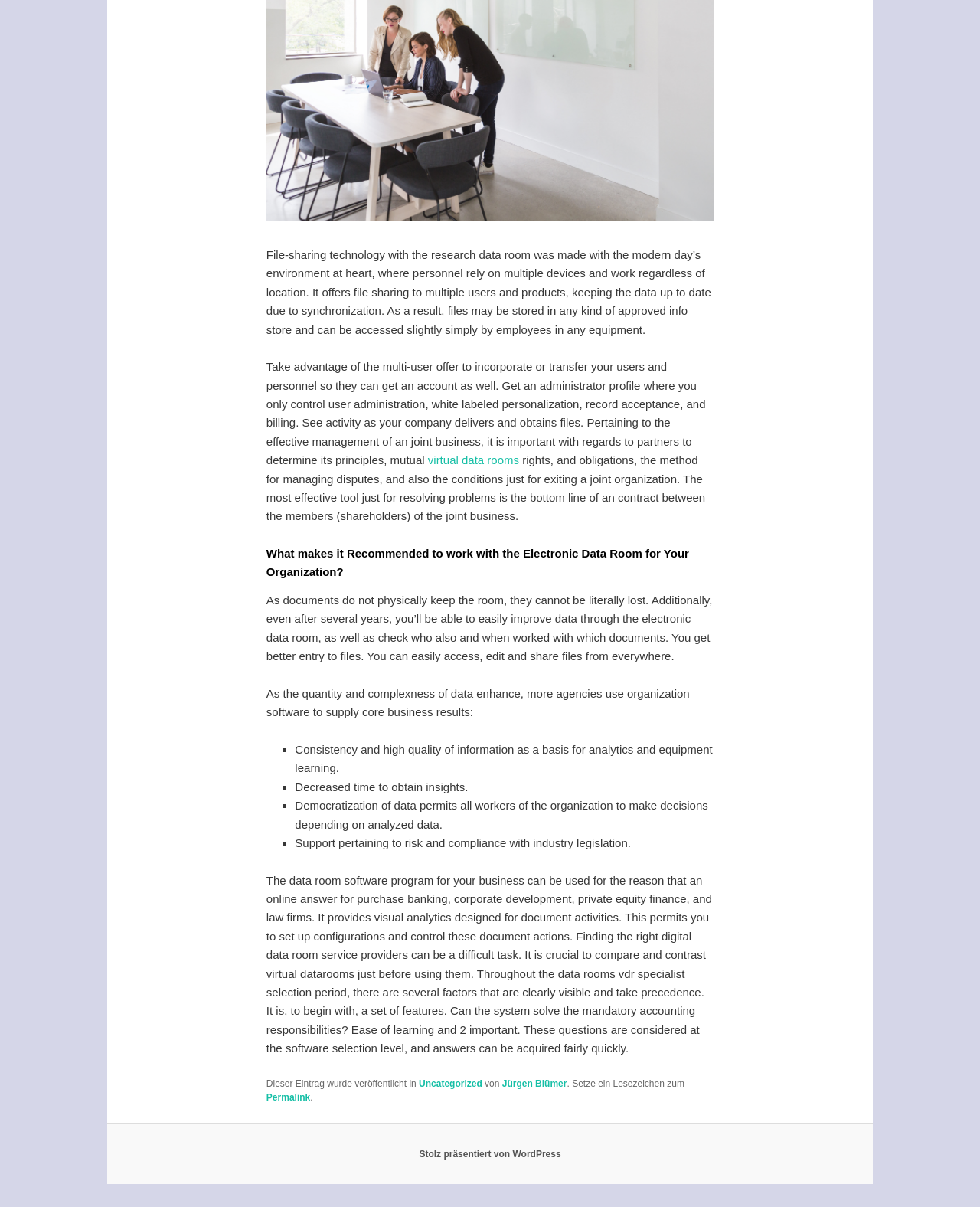Reply to the question with a brief word or phrase: What is the main purpose of the file-sharing technology?

File sharing and synchronization